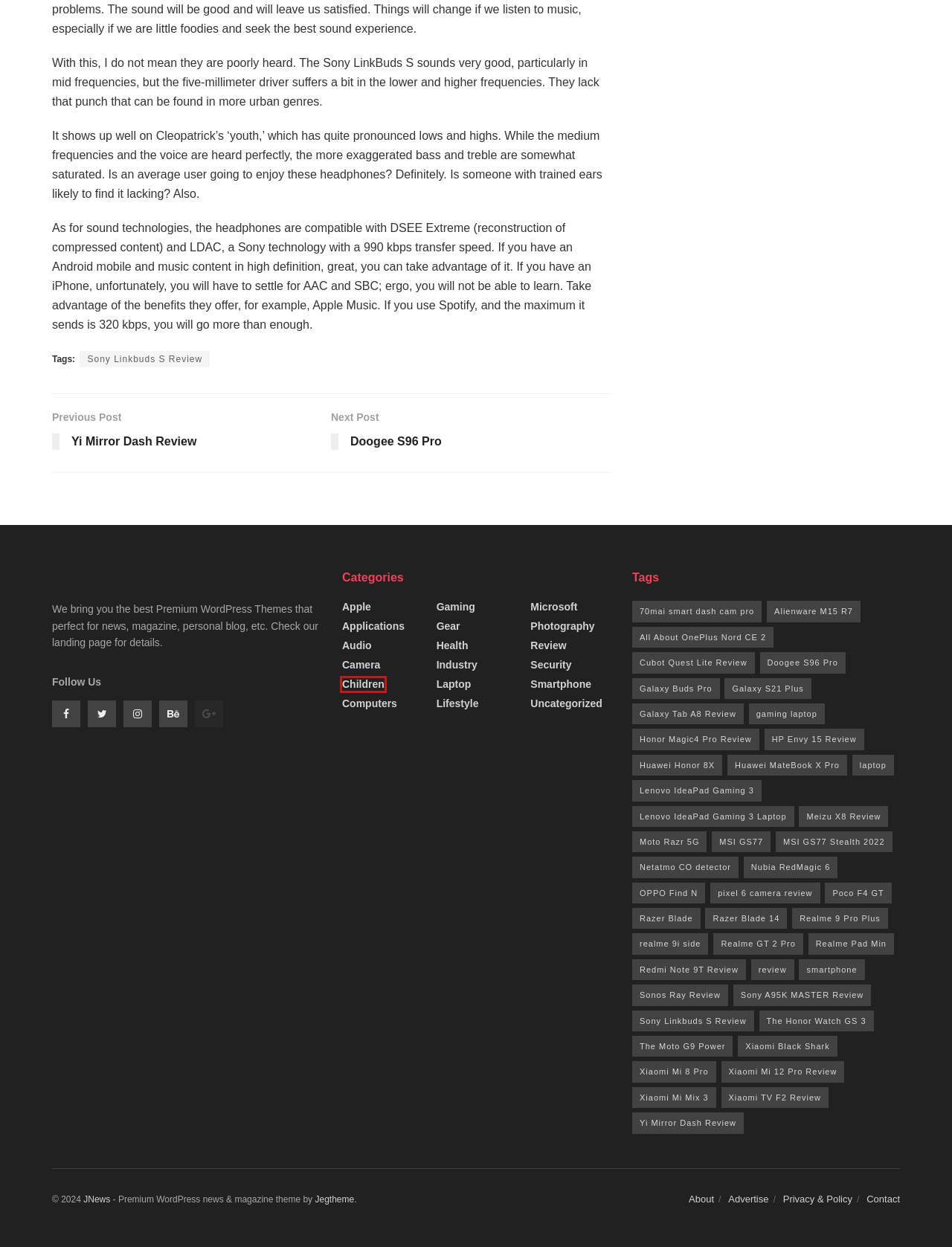Examine the screenshot of a webpage with a red rectangle bounding box. Select the most accurate webpage description that matches the new webpage after clicking the element within the bounding box. Here are the candidates:
A. Redmi Note 9T Review Archives - Spyder News
B. Smartphone Archives - Spyder News
C. The Moto G9 Power Archives - Spyder News
D. Doogee S96 Pro Archives - Spyder News
E. Meizu X8 Review Archives - Spyder News
F. laptop Archives - Spyder News
G. The Honor Watch GS 3 Archives - Spyder News
H. children Archives - Spyder News

H